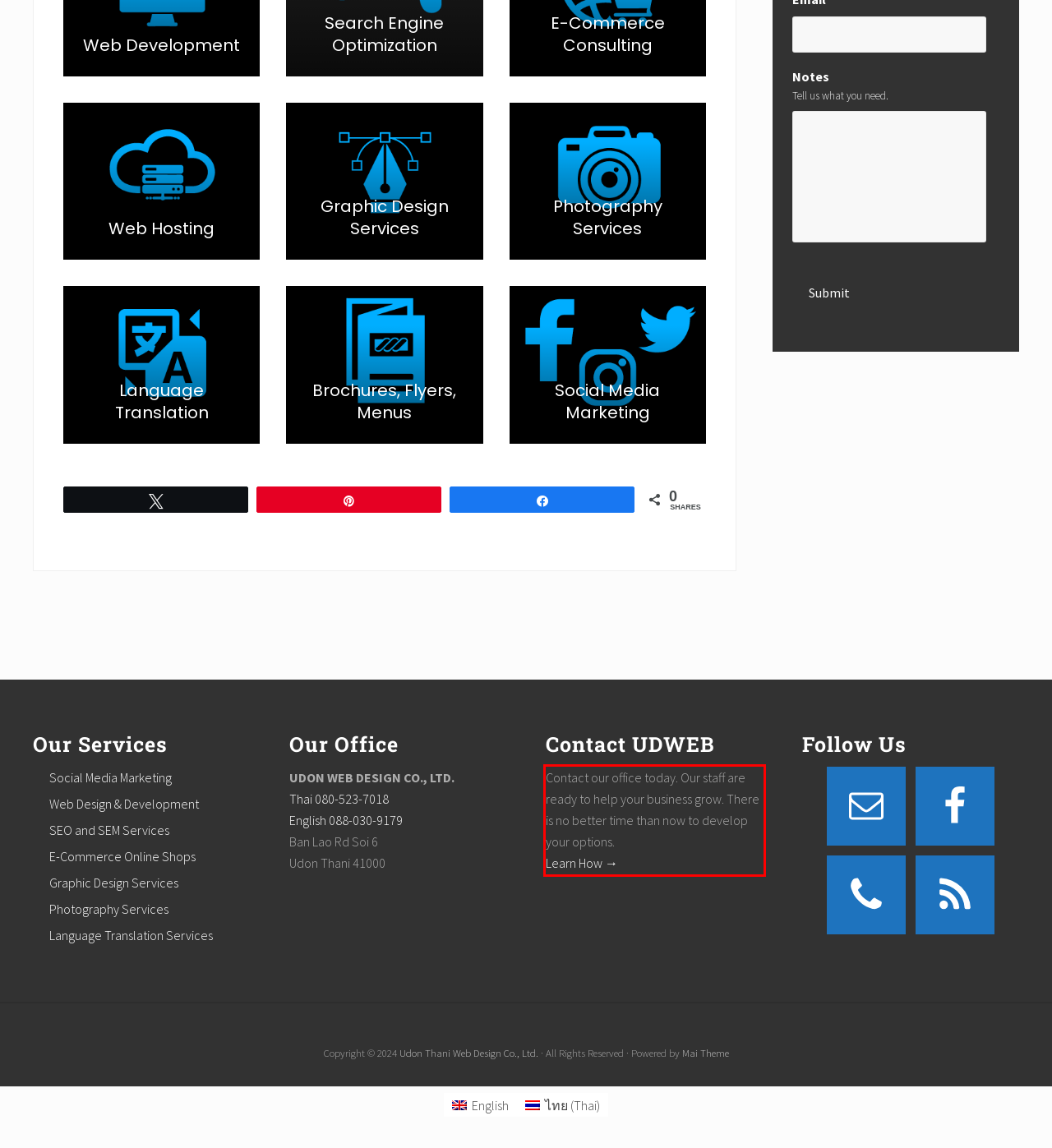You are provided with a webpage screenshot that includes a red rectangle bounding box. Extract the text content from within the bounding box using OCR.

Contact our office today. Our staff are ready to help your business grow. There is no better time than now to develop your options. Learn How →